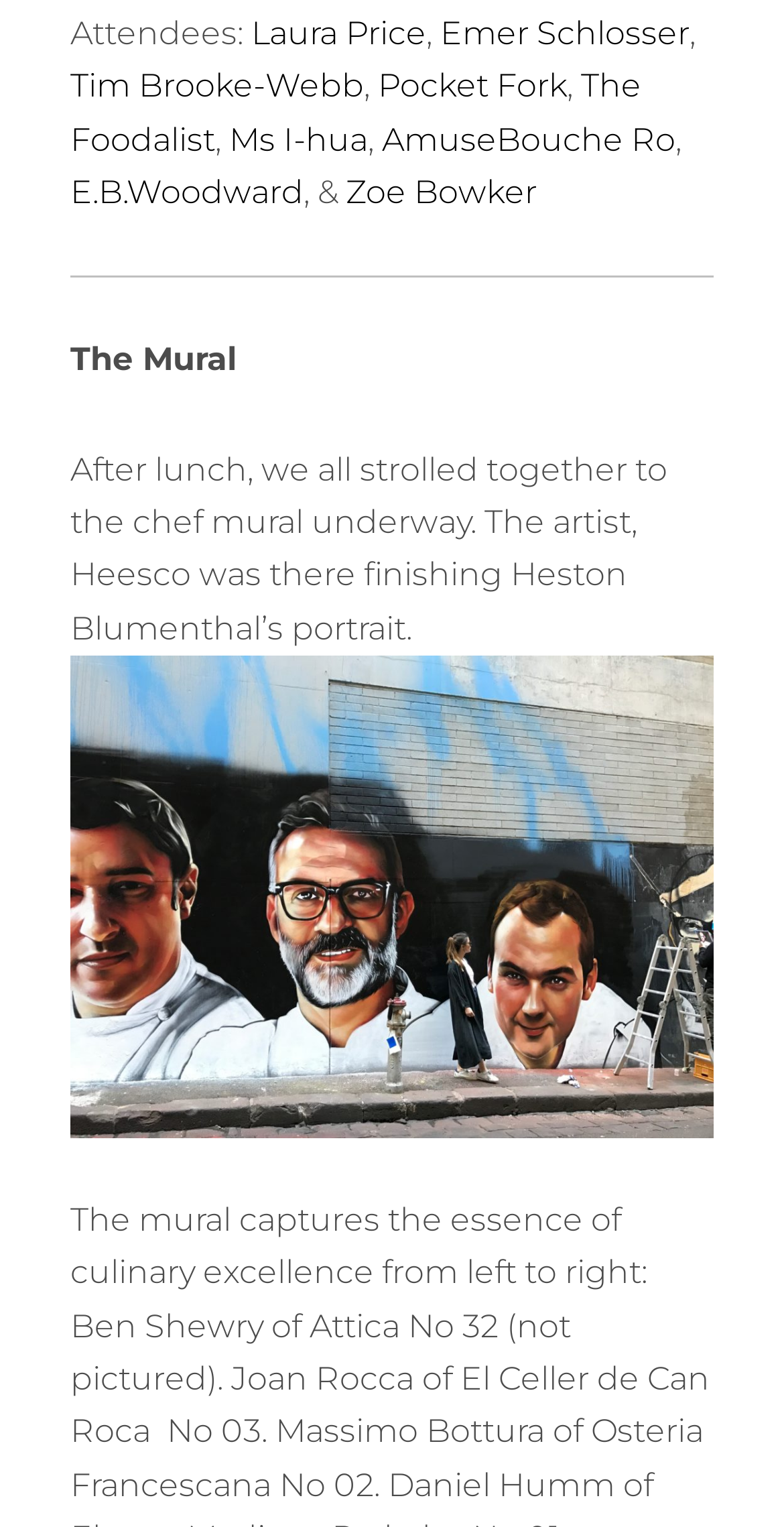Bounding box coordinates should be provided in the format (top-left x, top-left y, bottom-right x, bottom-right y) with all values between 0 and 1. Identify the bounding box for this UI element: E.B.Woodward

[0.09, 0.113, 0.387, 0.138]